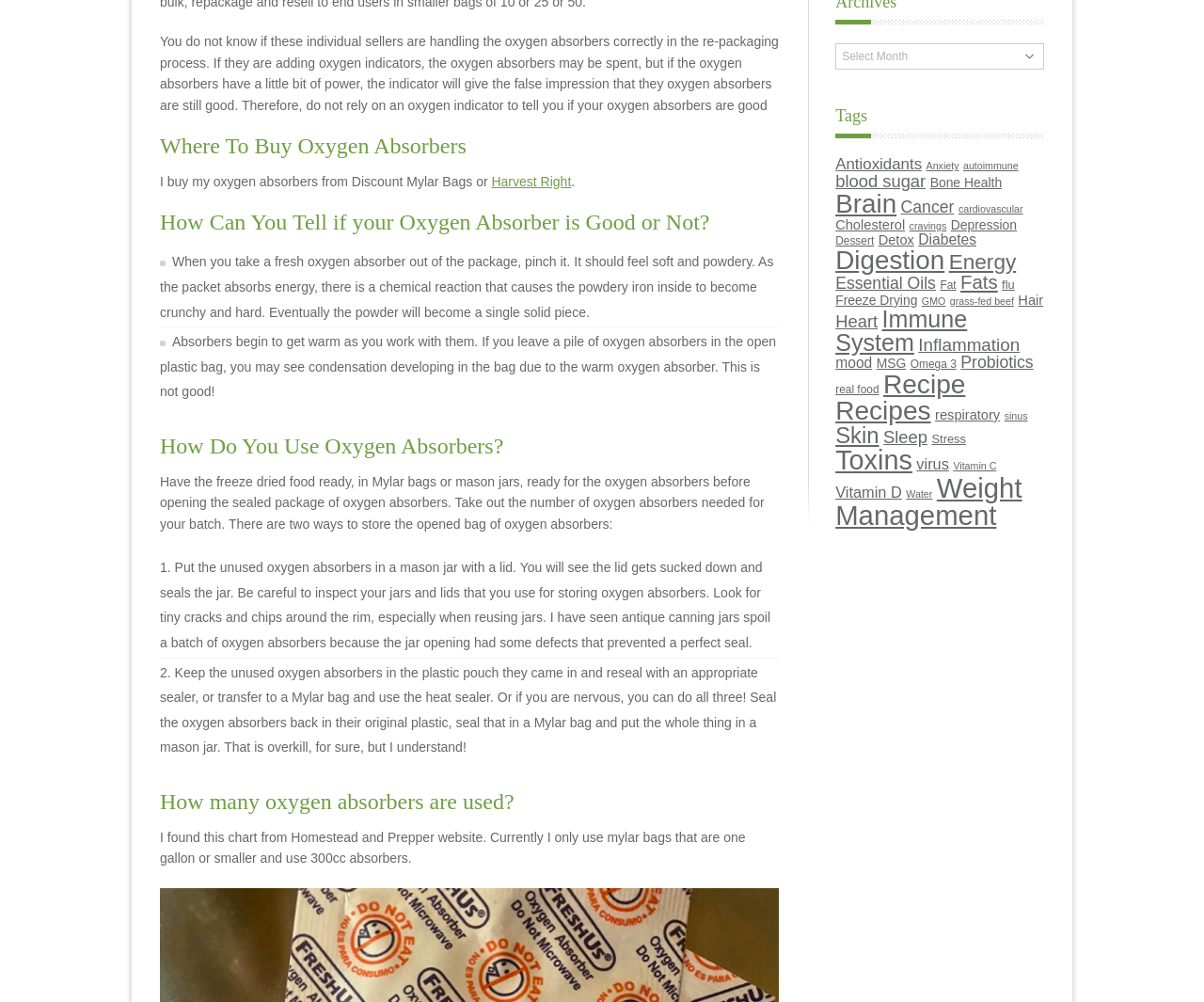How many links are there in the 'Tags' section?
Using the image as a reference, deliver a detailed and thorough answer to the question.

By counting the links in the 'Tags' section, I found that there are 34 links, each corresponding to a specific topic or category.